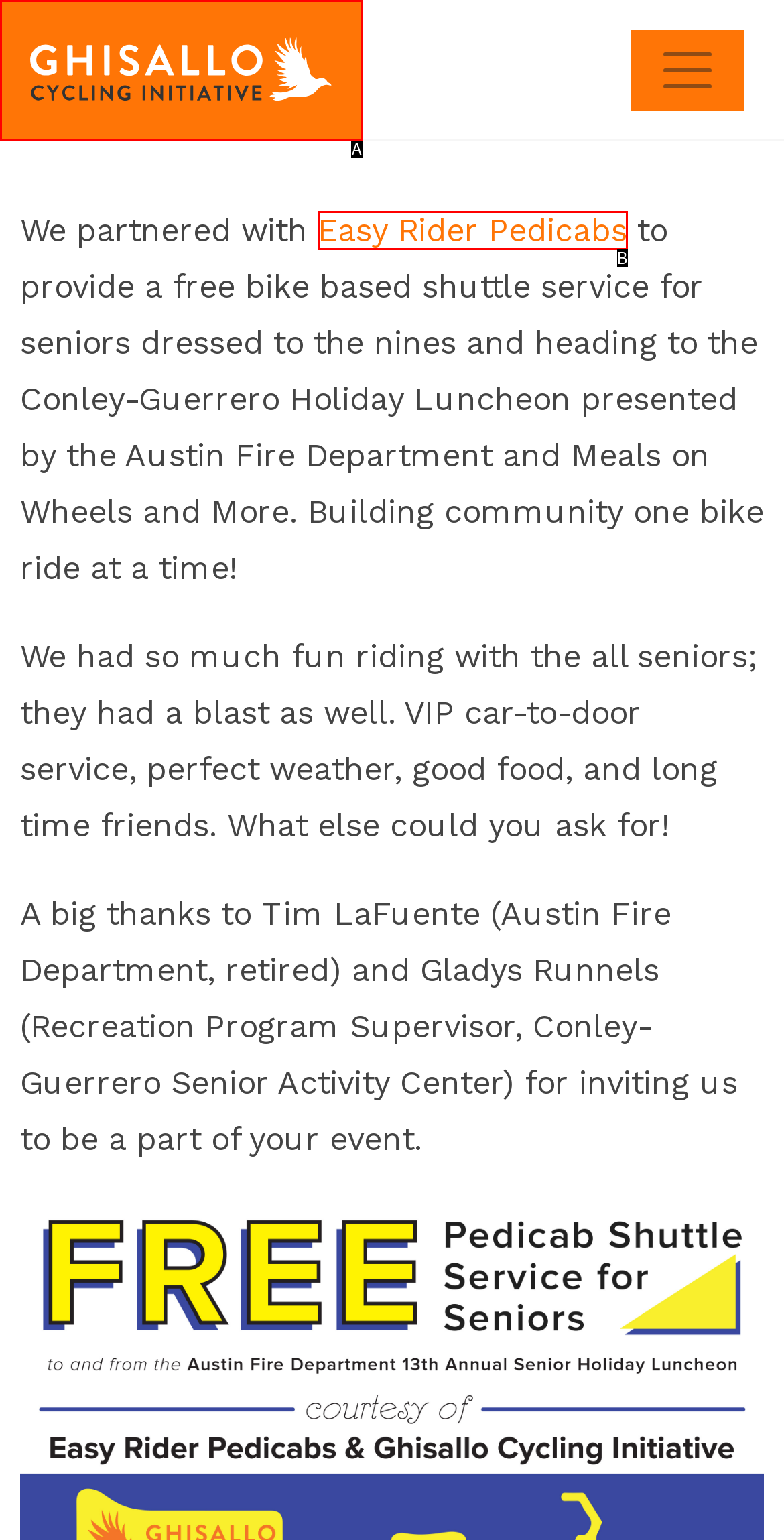From the given choices, indicate the option that best matches: parent_node: Main Navigation
State the letter of the chosen option directly.

A